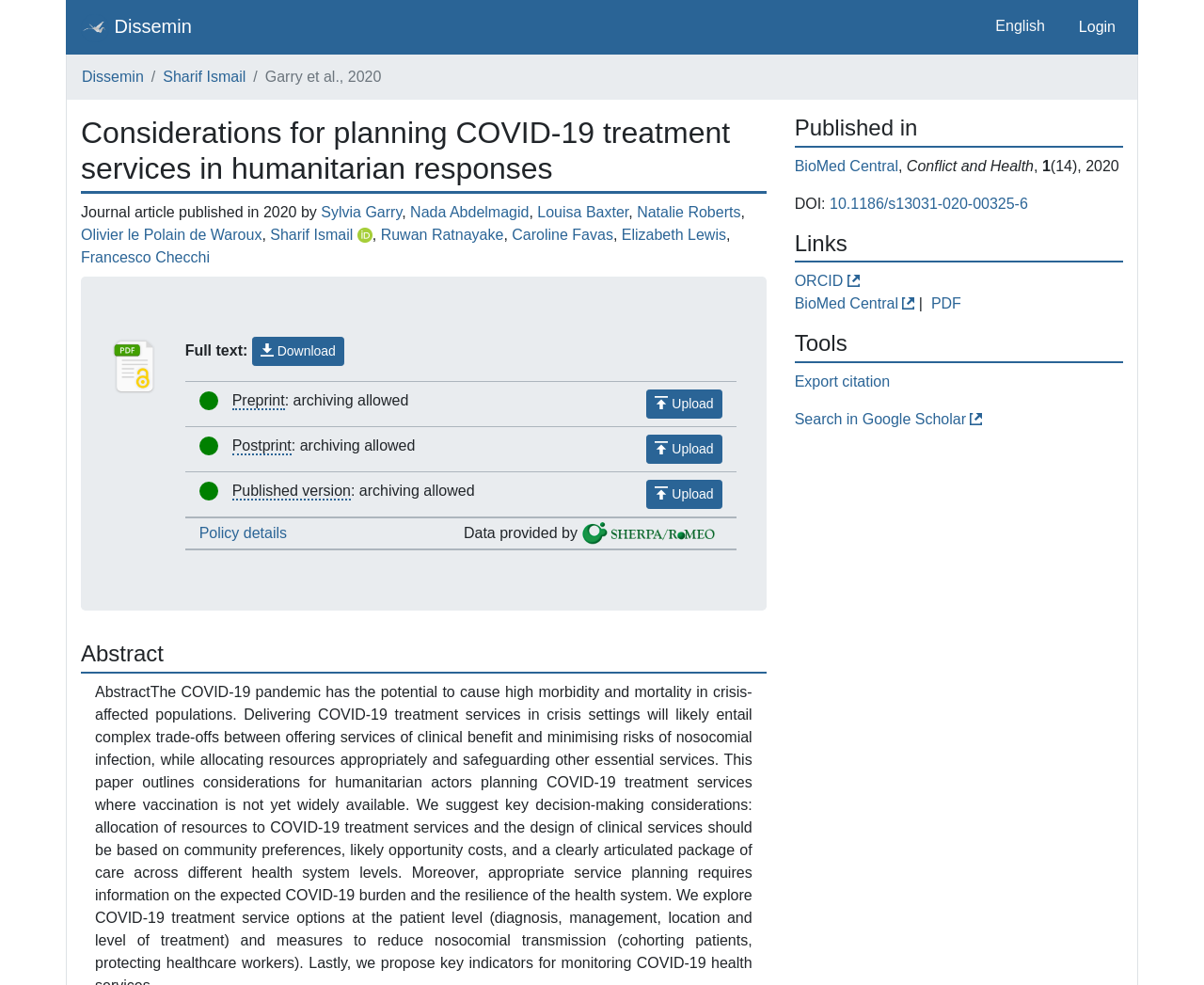What is the title of the journal article?
Answer the question in as much detail as possible.

I found the title of the journal article in the heading element at the top of the webpage, which is 'Considerations for planning COVID-19 treatment services in humanitarian responses'.